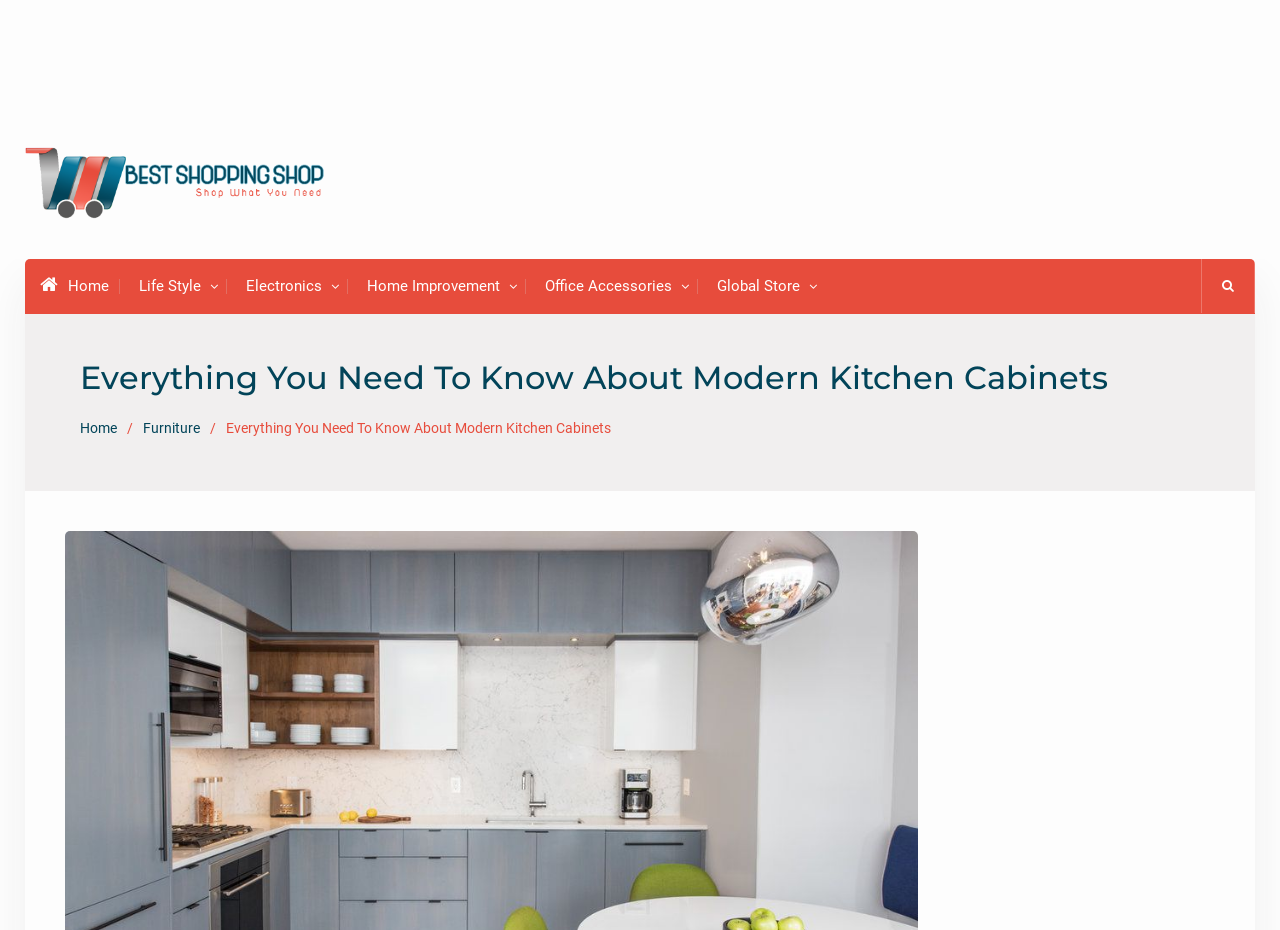Please specify the bounding box coordinates of the area that should be clicked to accomplish the following instruction: "go to 'Home Improvement'". The coordinates should consist of four float numbers between 0 and 1, i.e., [left, top, right, bottom].

[0.287, 0.294, 0.402, 0.322]